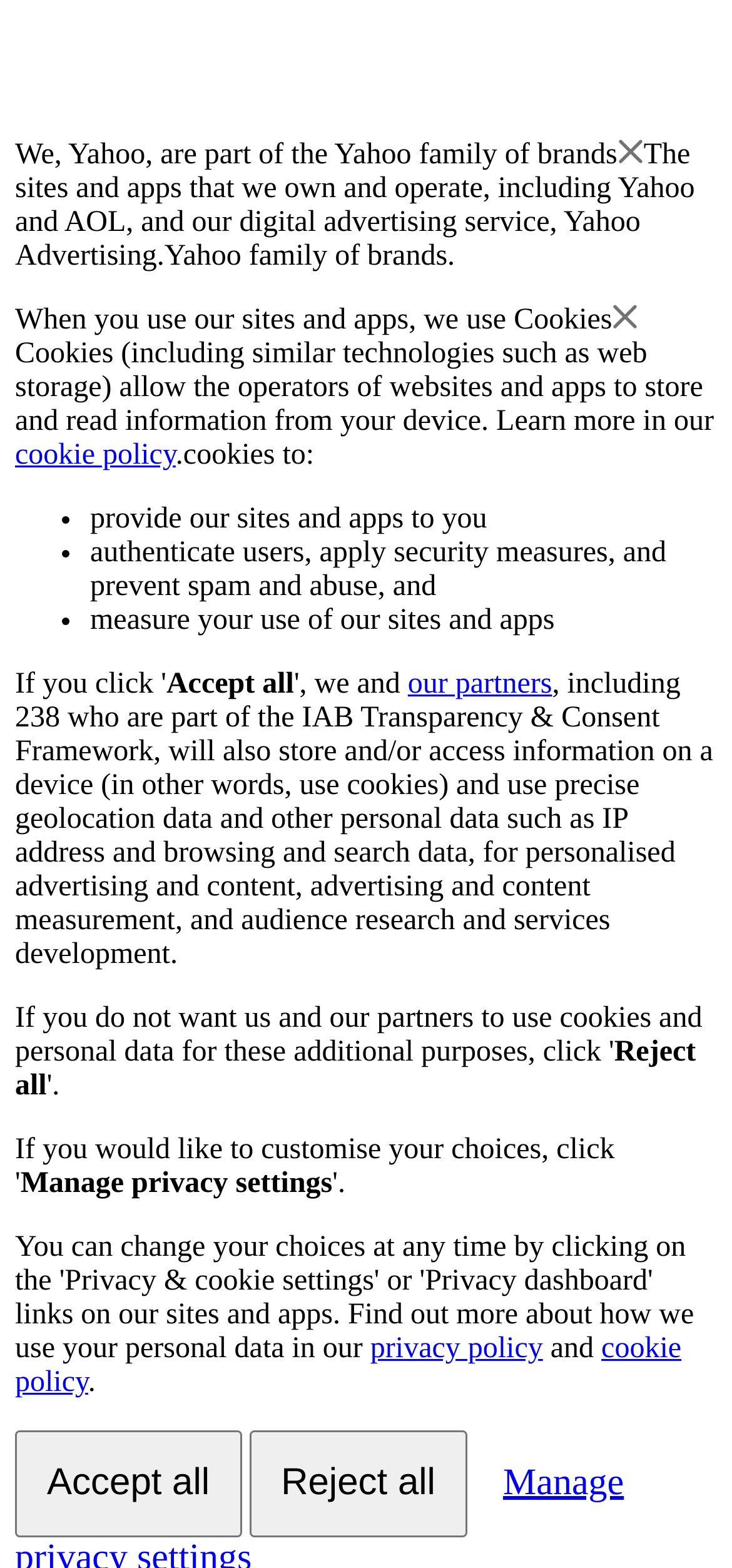What do cookies allow operators to do?
Your answer should be a single word or phrase derived from the screenshot.

Store and read information